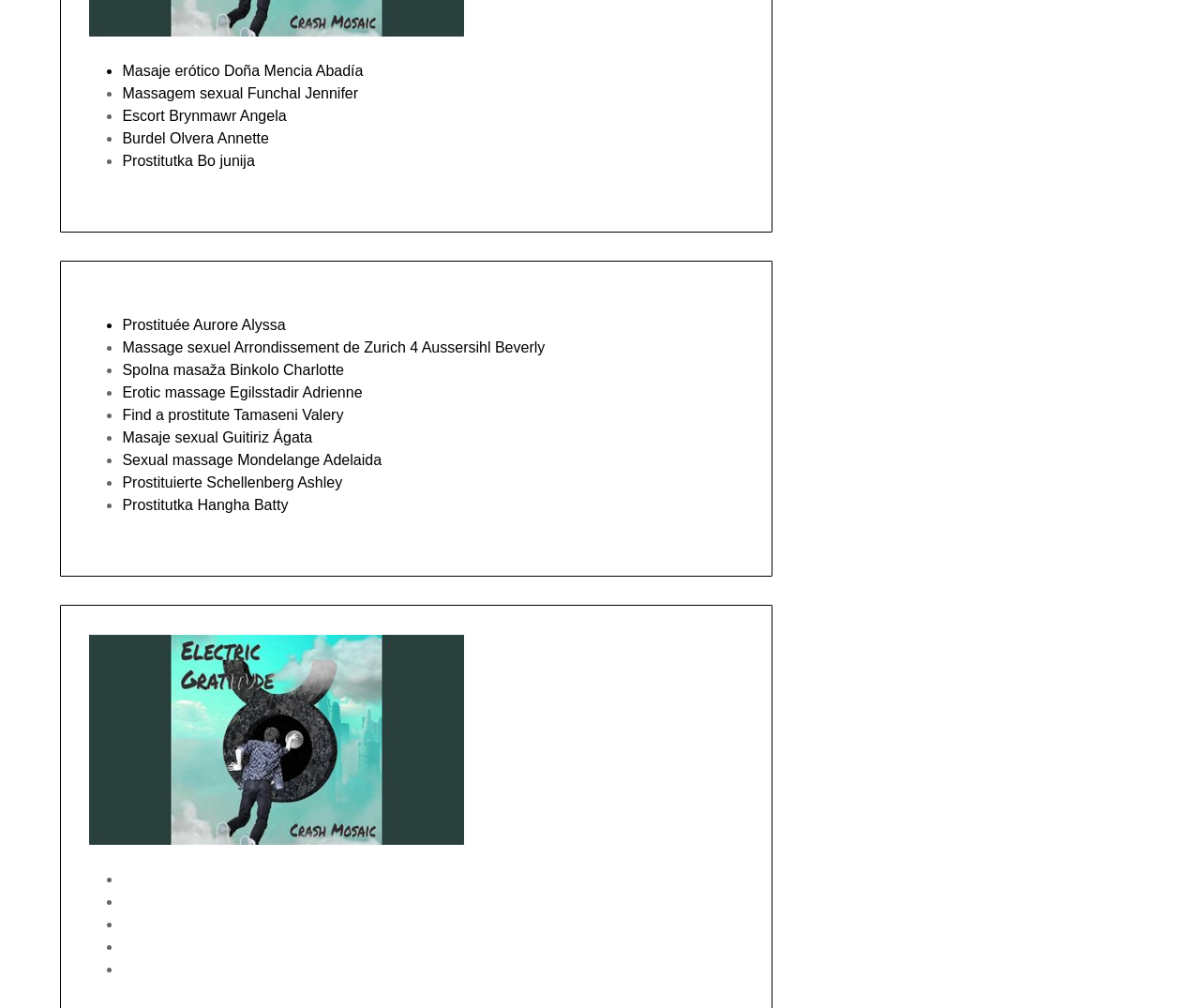Find the bounding box coordinates of the element's region that should be clicked in order to follow the given instruction: "Read the book review of Murphy Shepherd #2". The coordinates should consist of four float numbers between 0 and 1, i.e., [left, top, right, bottom].

None